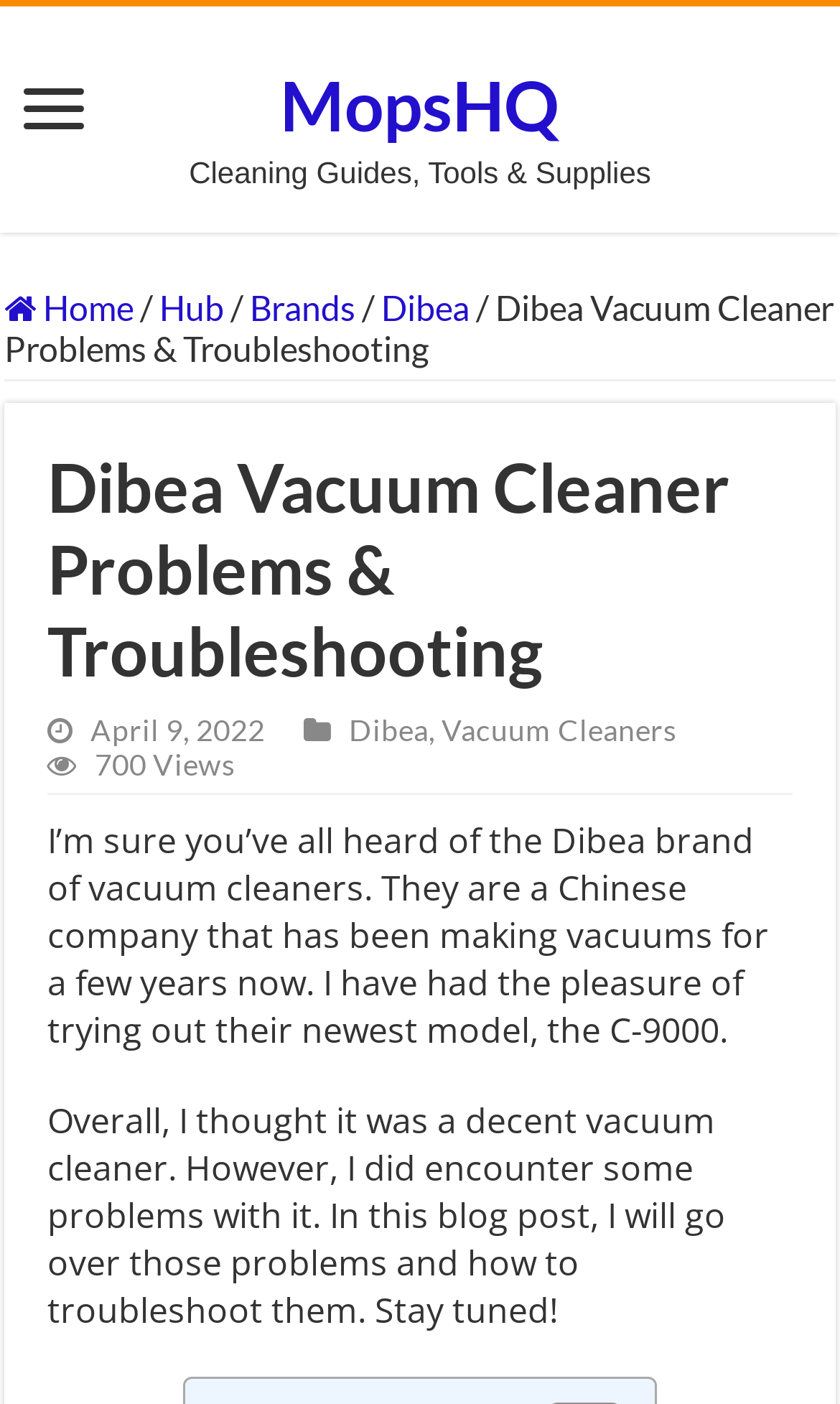Please identify the bounding box coordinates of the region to click in order to complete the task: "read about Dibea Vacuum Cleaners". The coordinates must be four float numbers between 0 and 1, specified as [left, top, right, bottom].

[0.526, 0.508, 0.805, 0.532]